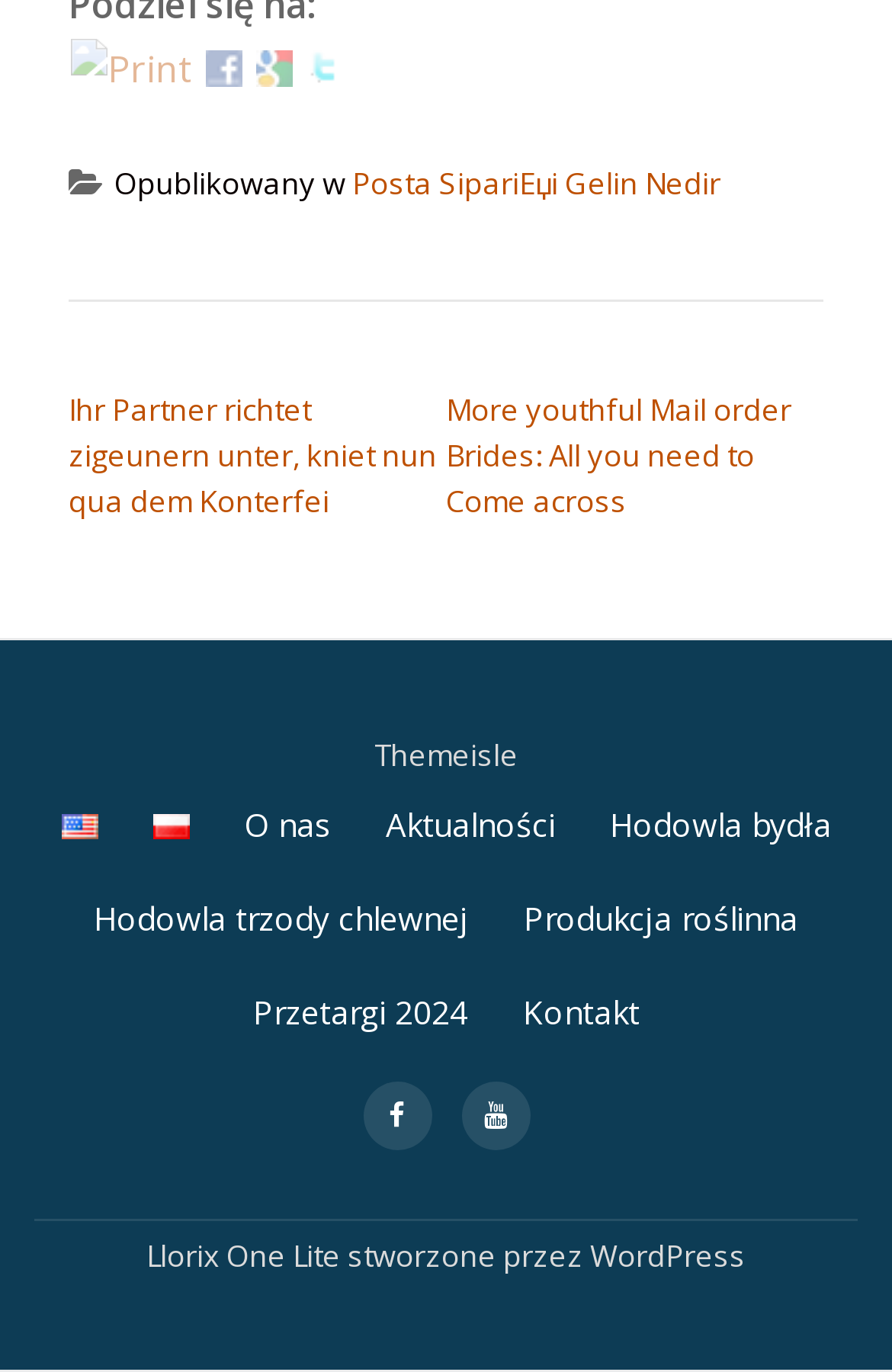What is the theme of the webpage?
Give a one-word or short-phrase answer derived from the screenshot.

Themeisle